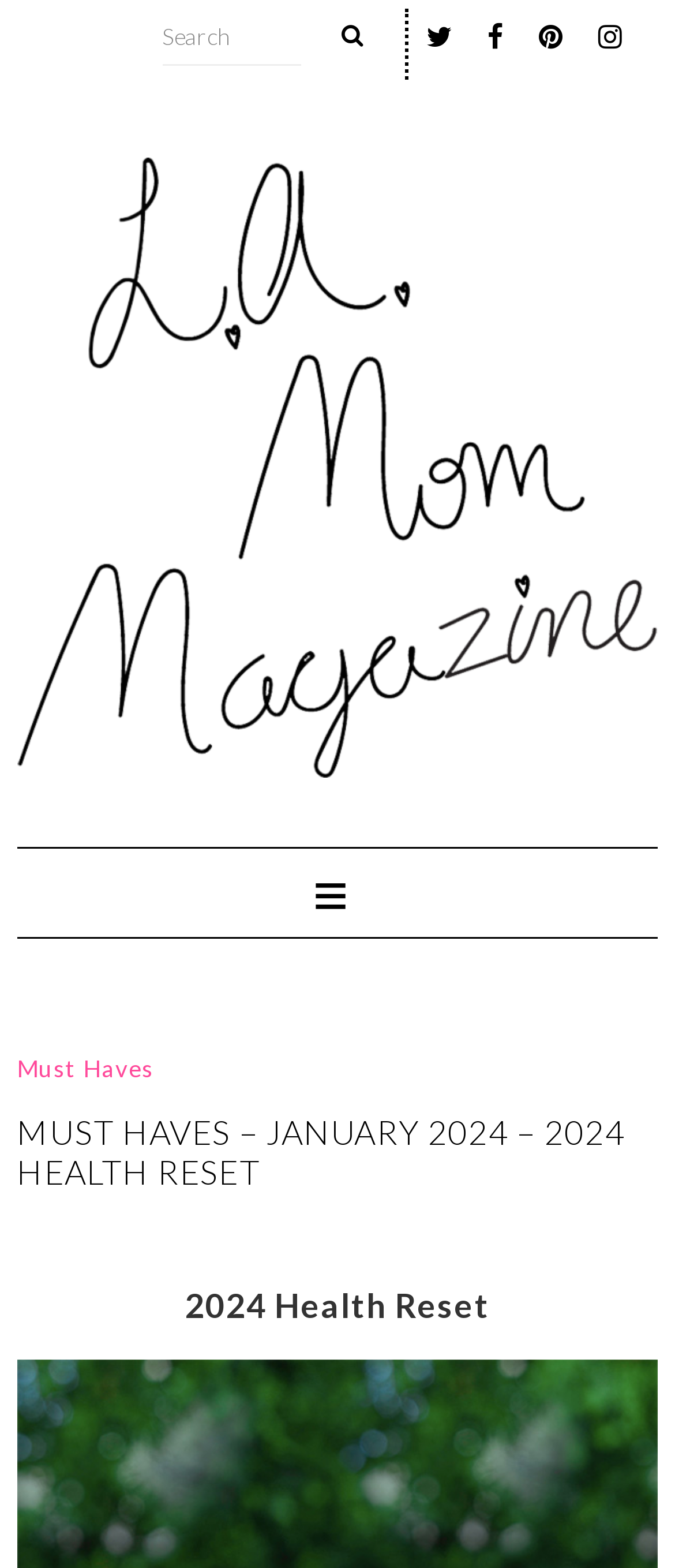How many social media links are available?
From the image, provide a succinct answer in one word or a short phrase.

4